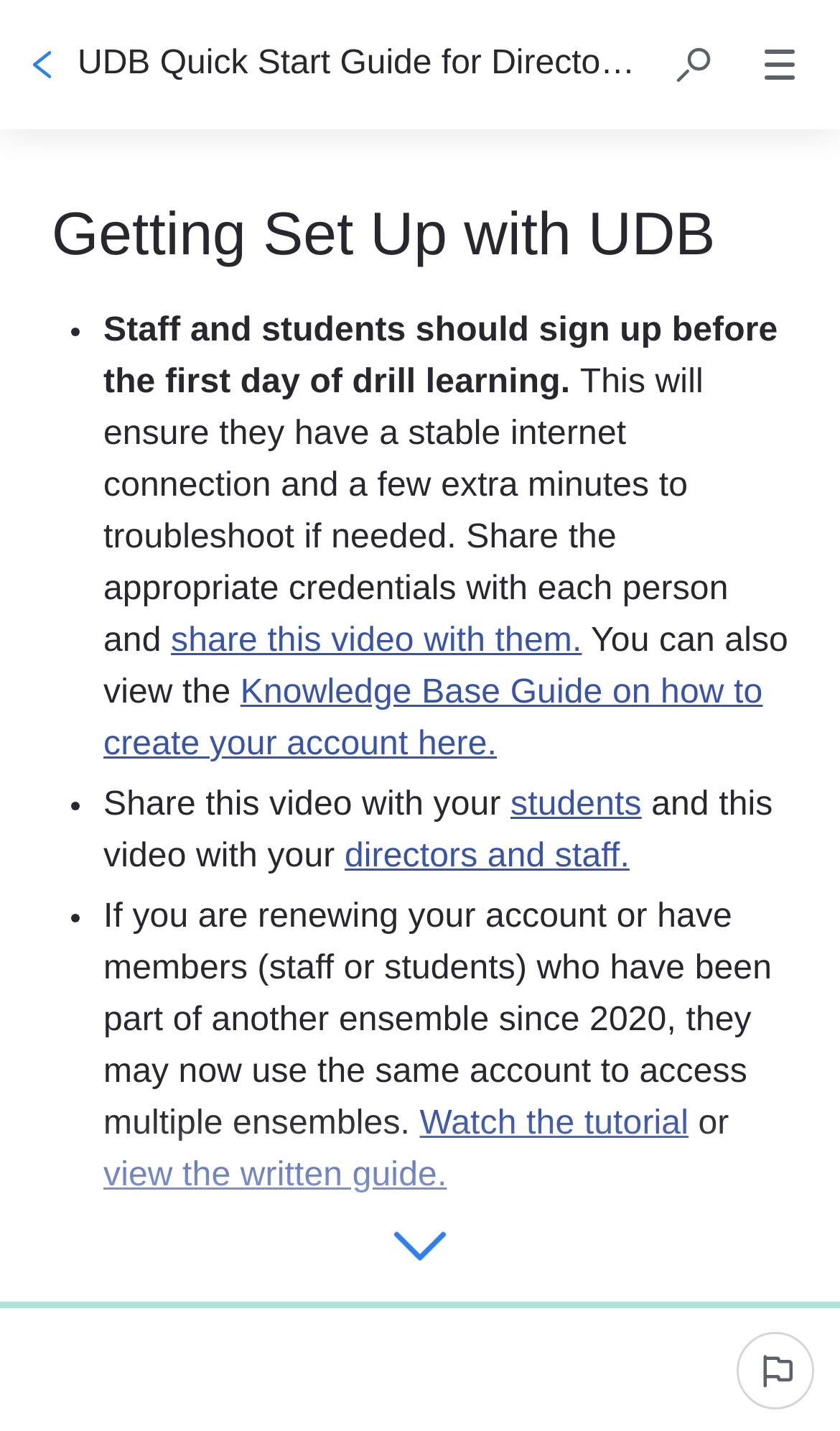Please mark the bounding box coordinates of the area that should be clicked to carry out the instruction: "Click the 'menu' button".

[0.897, 0.027, 0.959, 0.063]